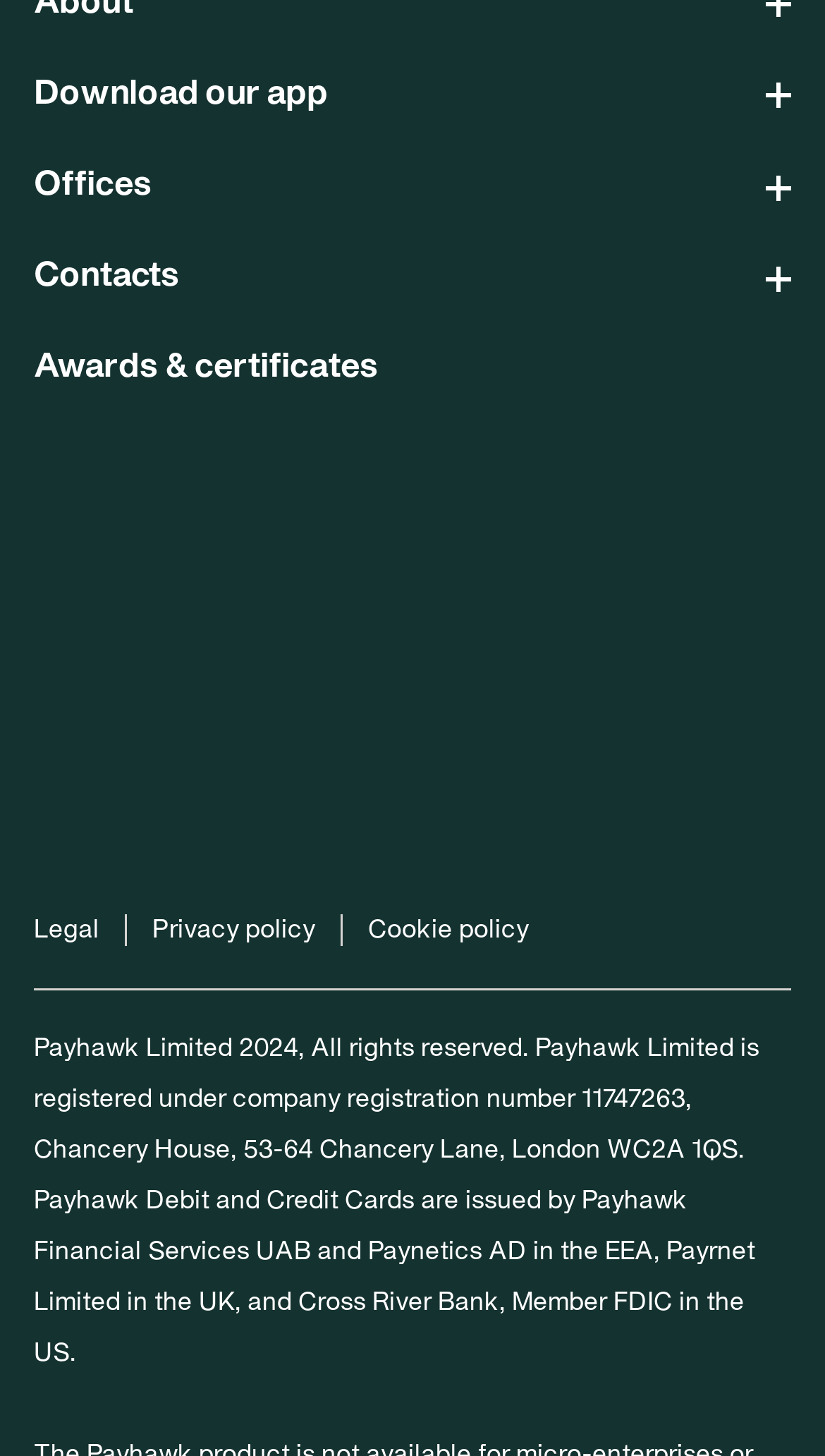How many buttons are there in the top section?
Please provide a single word or phrase in response based on the screenshot.

3